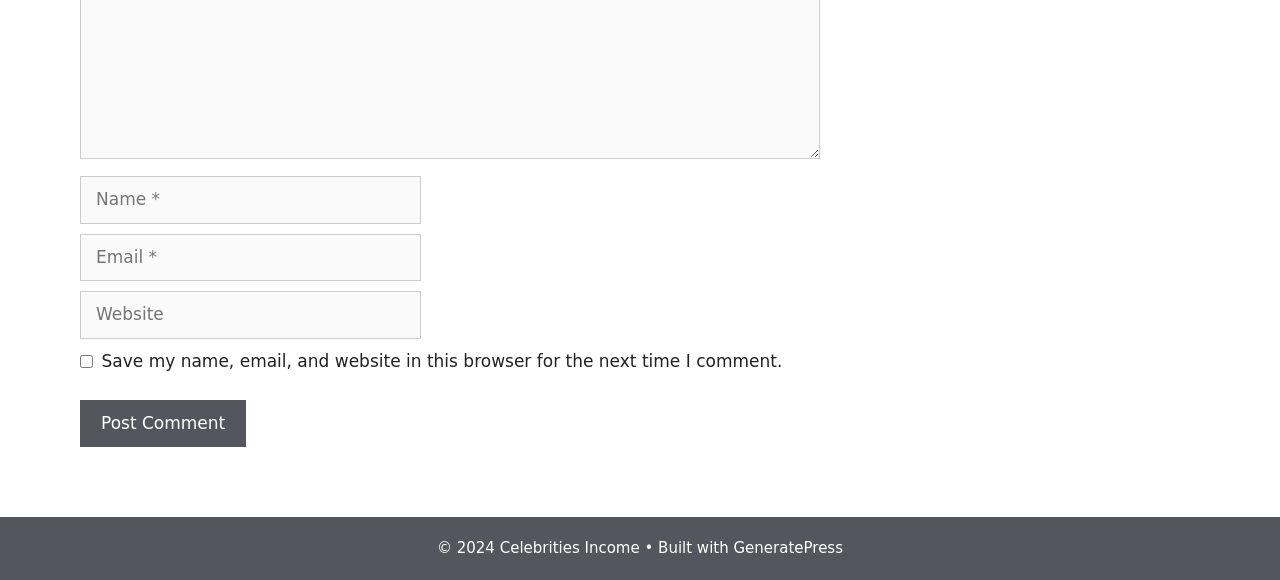Given the webpage screenshot and the description, determine the bounding box coordinates (top-left x, top-left y, bottom-right x, bottom-right y) that define the location of the UI element matching this description: GeneratePress

[0.573, 0.93, 0.659, 0.961]